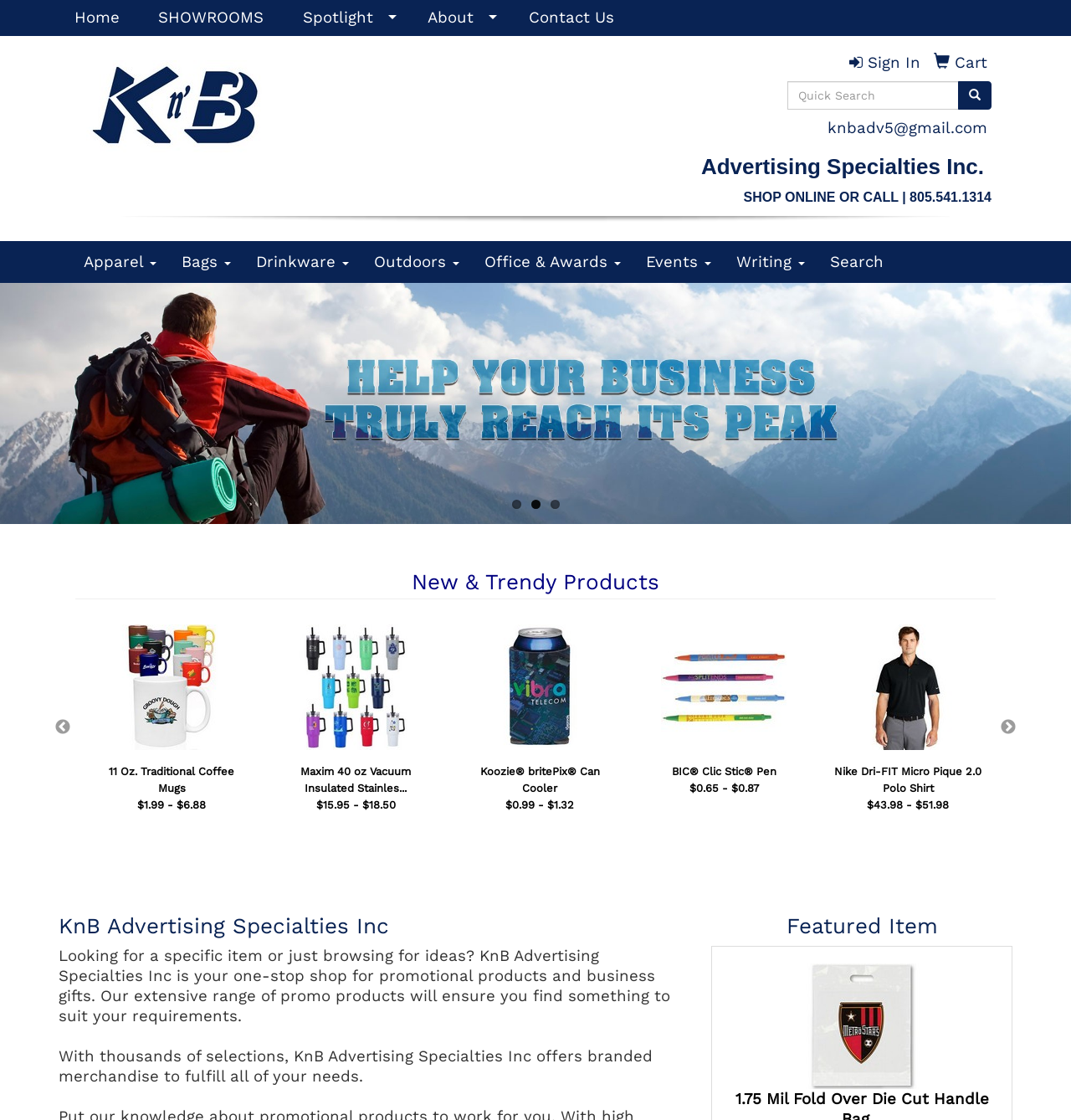Locate the bounding box coordinates of the area where you should click to accomplish the instruction: "View the 'Apparel' category".

[0.066, 0.215, 0.158, 0.253]